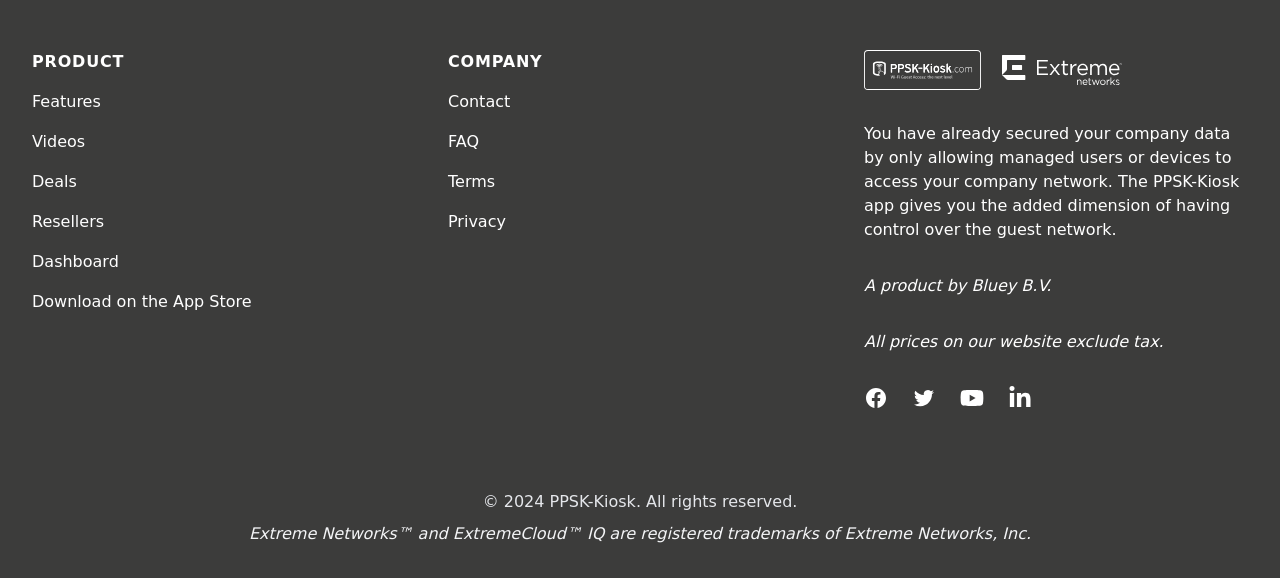Identify the bounding box coordinates of the specific part of the webpage to click to complete this instruction: "Click on Features".

[0.025, 0.159, 0.079, 0.192]